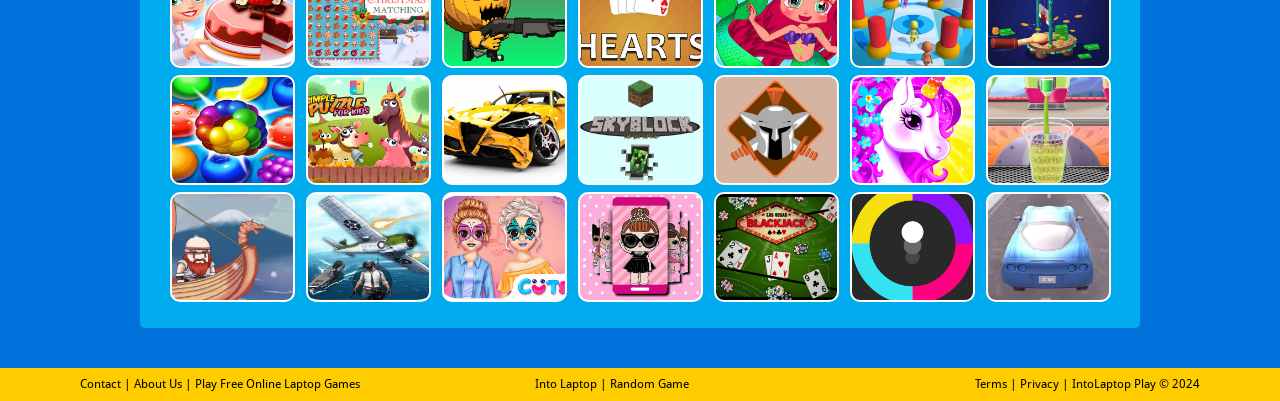Locate the bounding box coordinates of the element I should click to achieve the following instruction: "play a random game".

[0.477, 0.94, 0.538, 0.975]